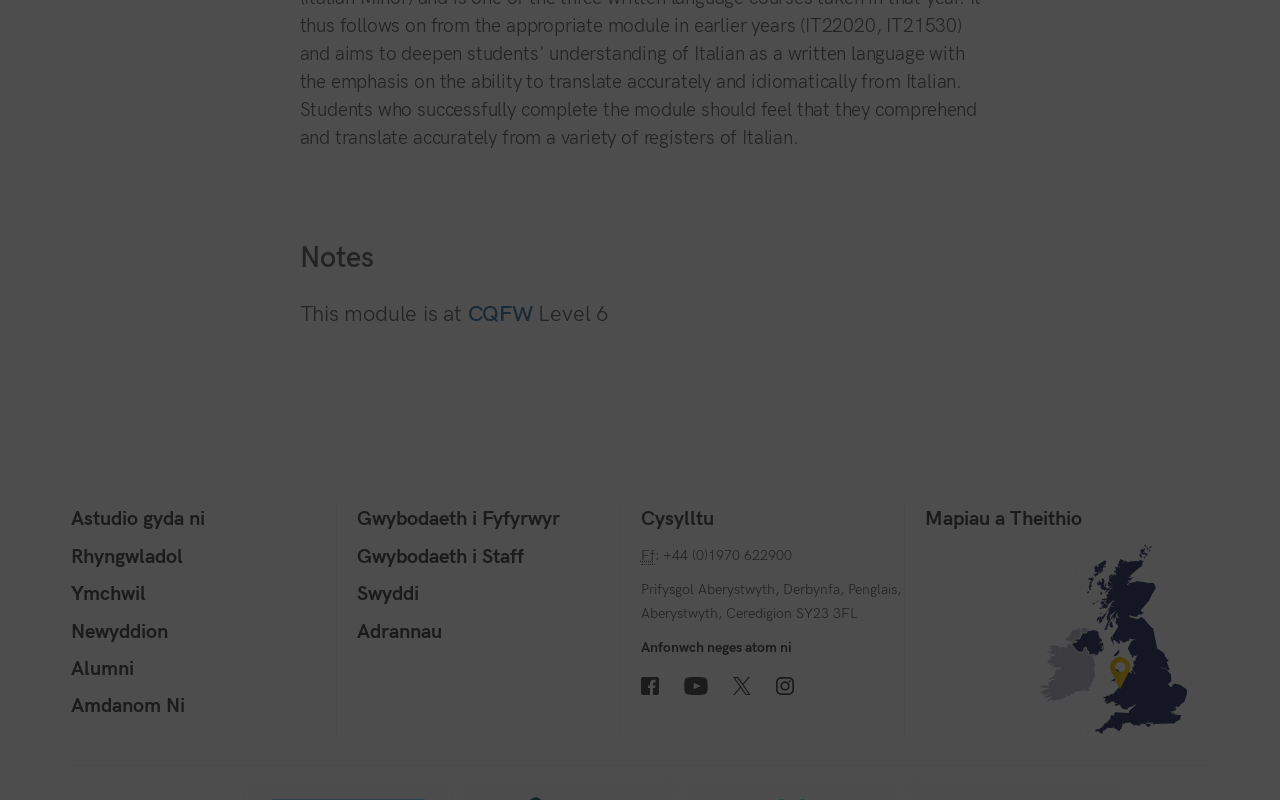Predict the bounding box of the UI element that fits this description: "Anfonwch neges atom ni".

[0.501, 0.796, 0.619, 0.82]